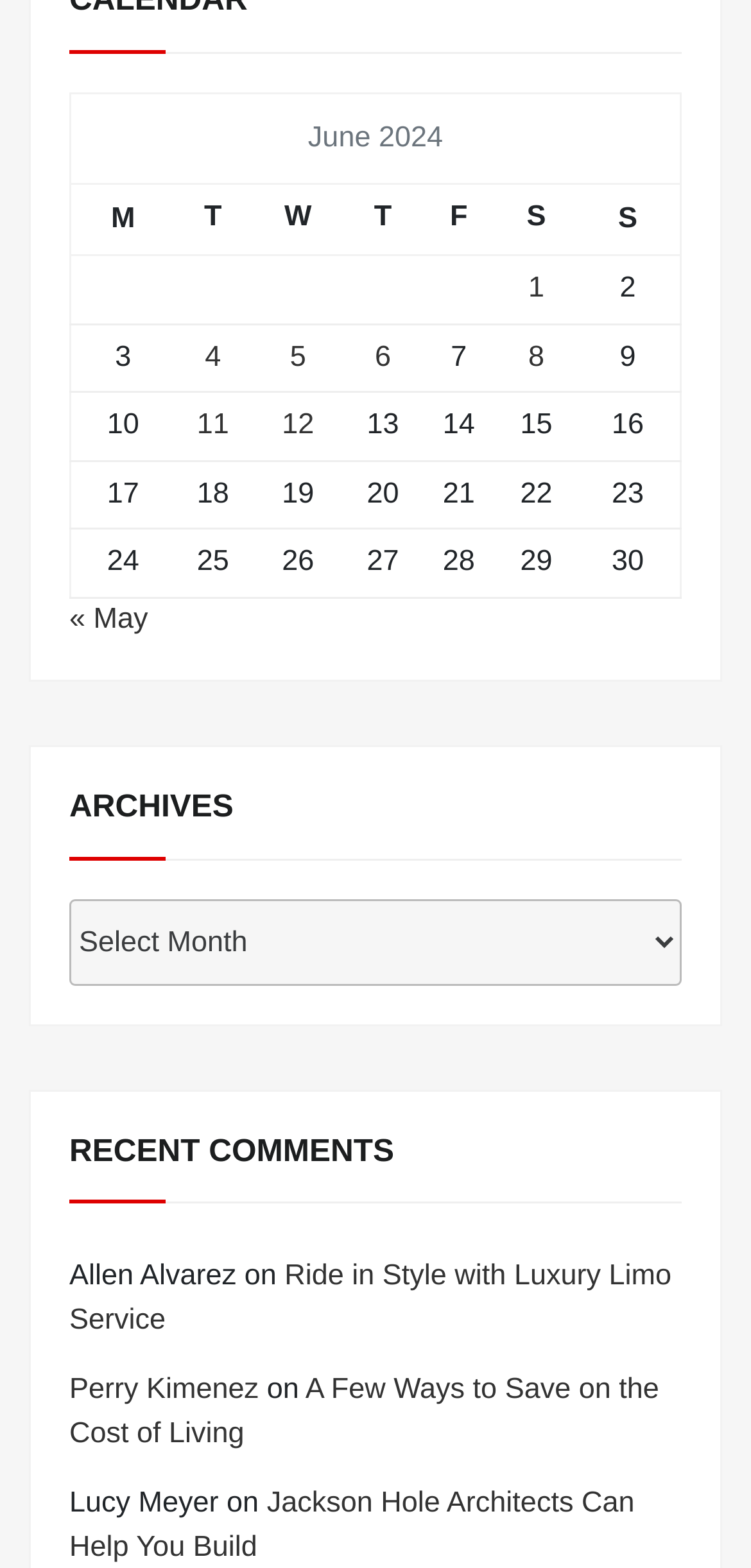Please provide the bounding box coordinates for the element that needs to be clicked to perform the following instruction: "Click on the link to view posts published on June 4, 2024". The coordinates should be given as four float numbers between 0 and 1, i.e., [left, top, right, bottom].

[0.273, 0.217, 0.294, 0.238]